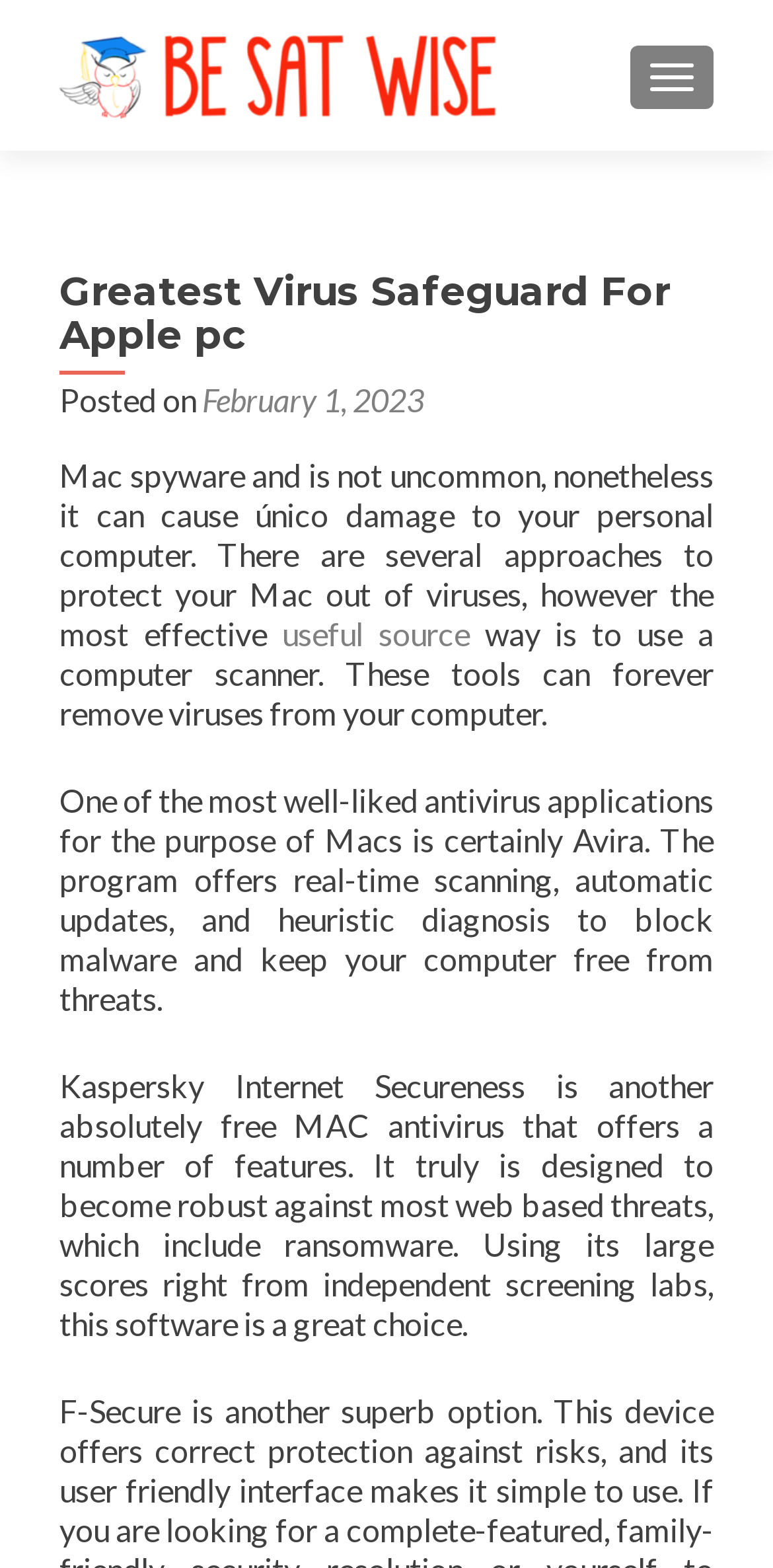Provide a thorough and detailed response to the question by examining the image: 
What type of damage can Mac spyware cause?

According to the webpage, Mac spyware is not uncommon and can cause único damage to the personal computer.